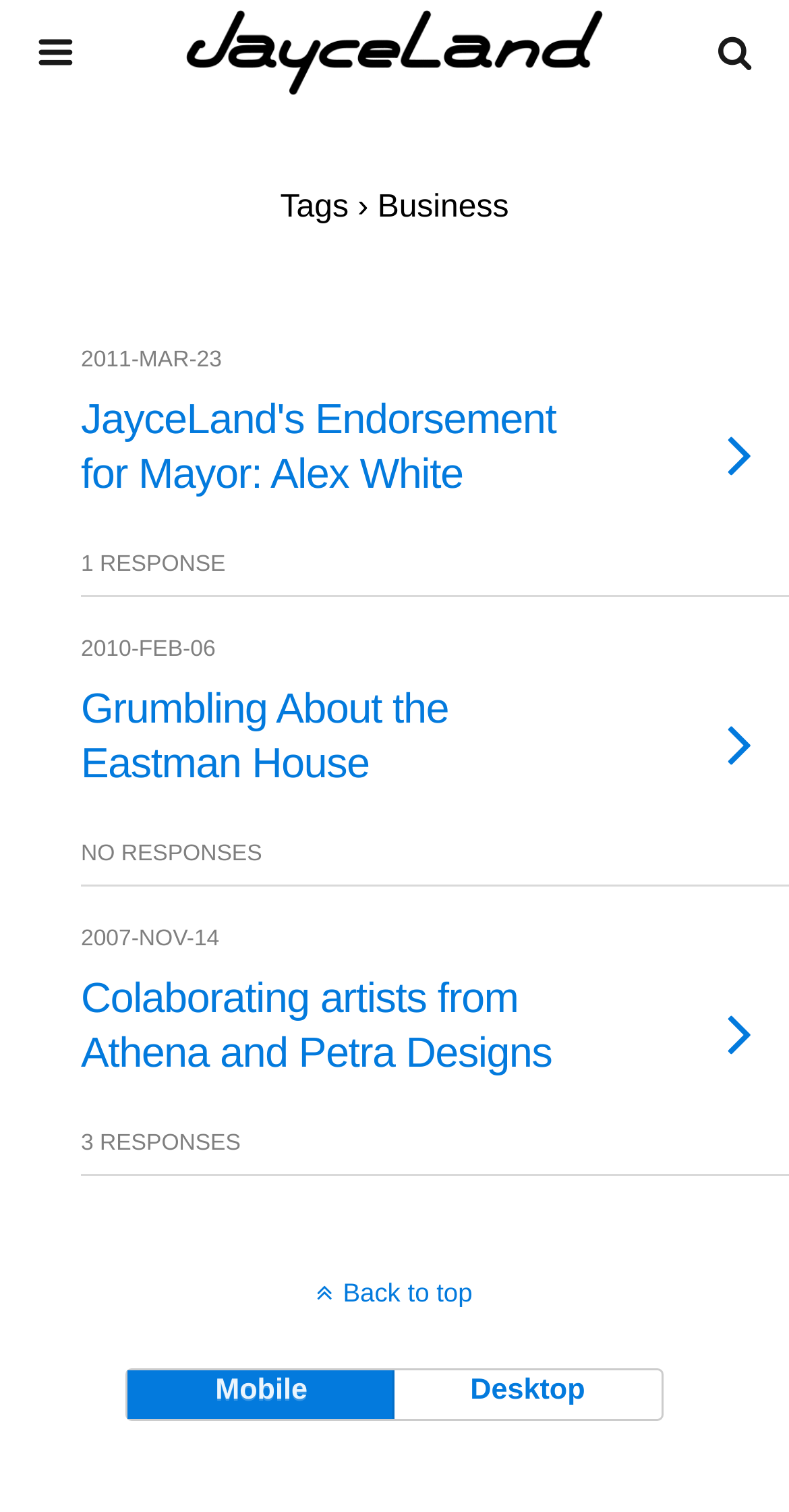Summarize the contents and layout of the webpage in detail.

The webpage is titled "business | JayceLand" and appears to be a blog or news website. At the top-left corner, there is a logo image with a link. Below the logo, there is a search bar with a text box and a search button to the right. 

To the right of the search bar, there is a static text "Tags › Business" indicating the current category or tag of the webpage. 

The main content of the webpage consists of a list of article links, each with a heading describing the article title. There are three articles listed, with the most recent one at the top. The articles are titled "JayceLand's Endorsement for Mayor: Alex White", "Grumbling About the Eastman House", and "Colaborating artists from Athena and Petra Designs". 

At the bottom of the webpage, there is a "Back to top" link, which allows users to quickly navigate back to the top of the page. 

In the bottom-right corner, there are two buttons, "Mobile" and "Desktop", which likely allow users to switch between different layouts or versions of the website.